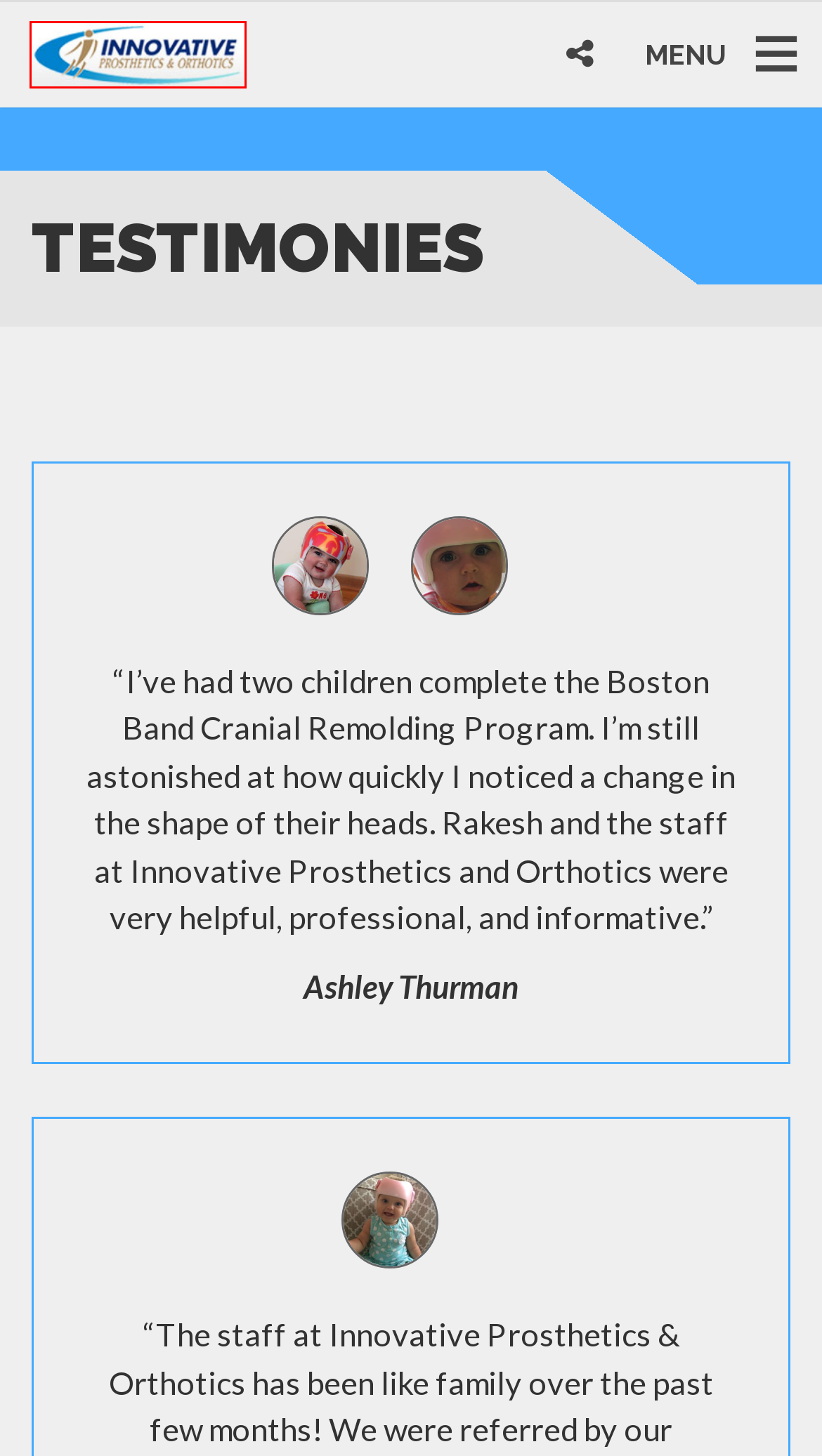You are provided with a screenshot of a webpage highlighting a UI element with a red bounding box. Choose the most suitable webpage description that matches the new page after clicking the element in the bounding box. Here are the candidates:
A. Prosthetics & Orthotics Company USA
B. Financing – Prosthetics & Orthotics Company USA
C. First Visit – Prosthetics & Orthotics Company USA
D. Bracing and Support – Prosthetics & Orthotics Company USA
E. Visitor’s Guide – Prosthetics & Orthotics Company USA
F. Fees & Insurance – Prosthetics & Orthotics Company USA
G. Appointment Booking – Prosthetics & Orthotics Company USA
H. Prosthetics – Prosthetics & Orthotics Company USA

A